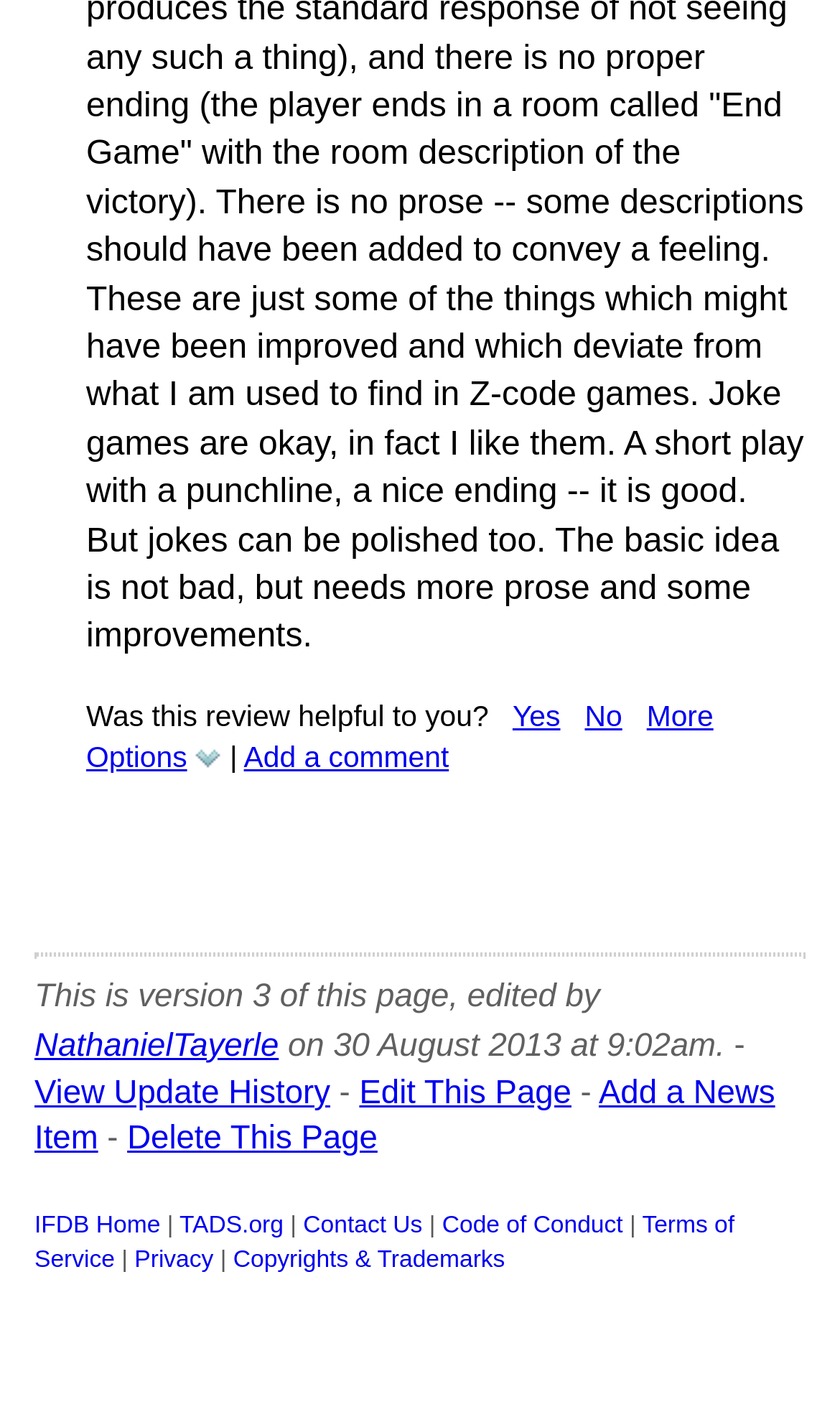Please find the bounding box for the UI element described by: "Contact Us".

[0.361, 0.857, 0.503, 0.876]